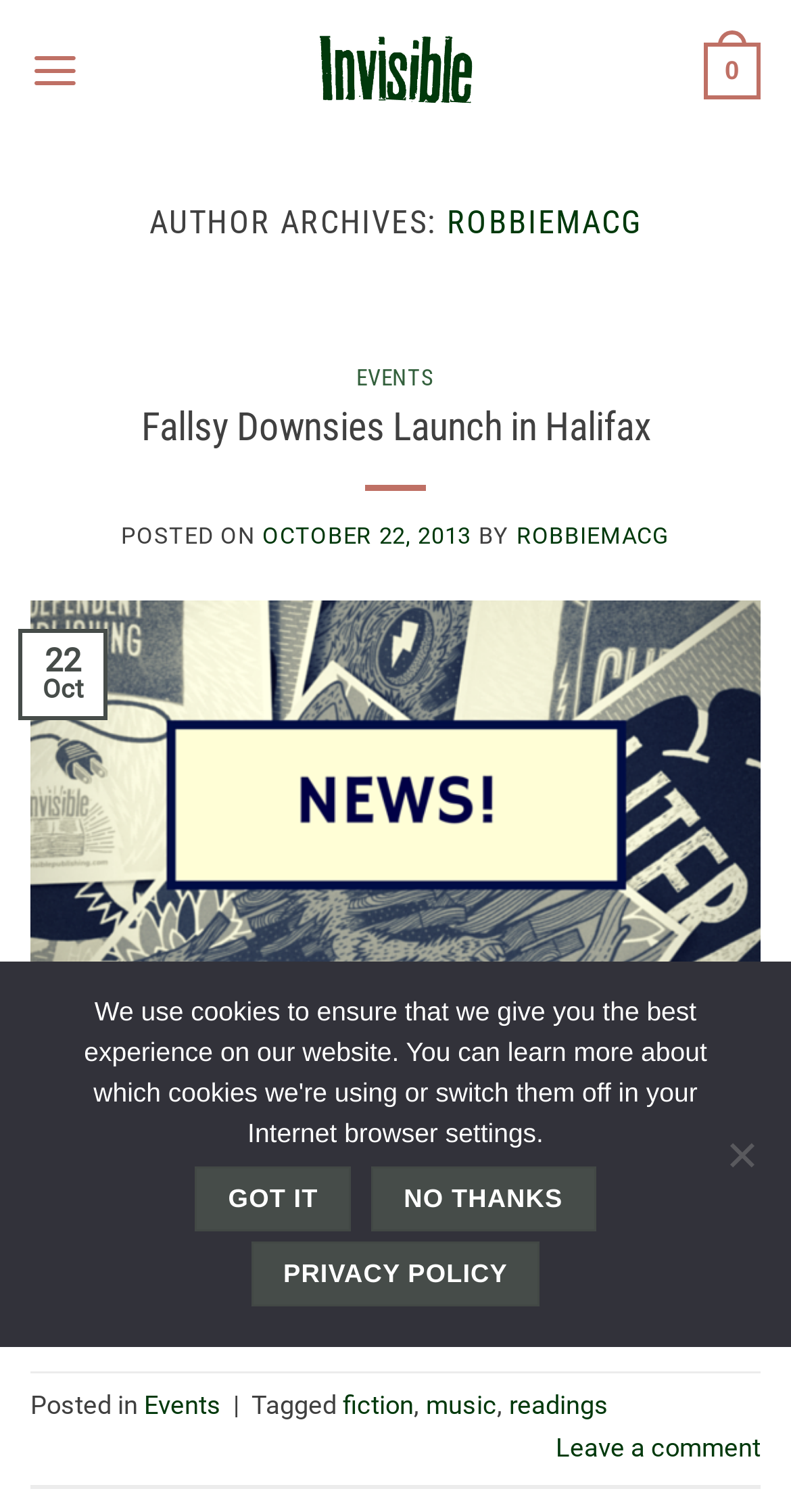Highlight the bounding box coordinates of the element you need to click to perform the following instruction: "Read the full post."

[0.287, 0.818, 0.713, 0.858]